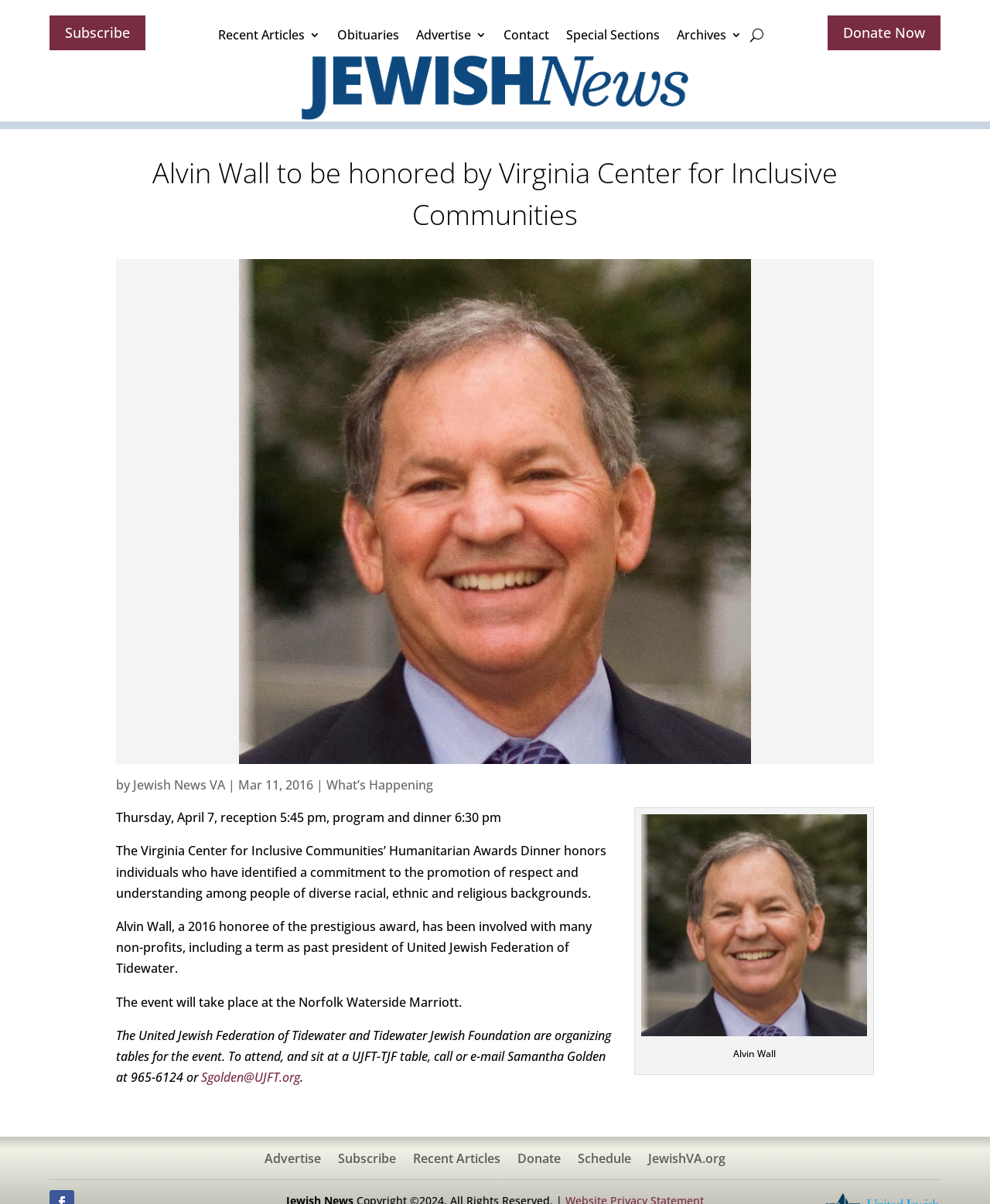Find the bounding box coordinates of the element to click in order to complete the given instruction: "Donate now."

[0.836, 0.013, 0.95, 0.042]